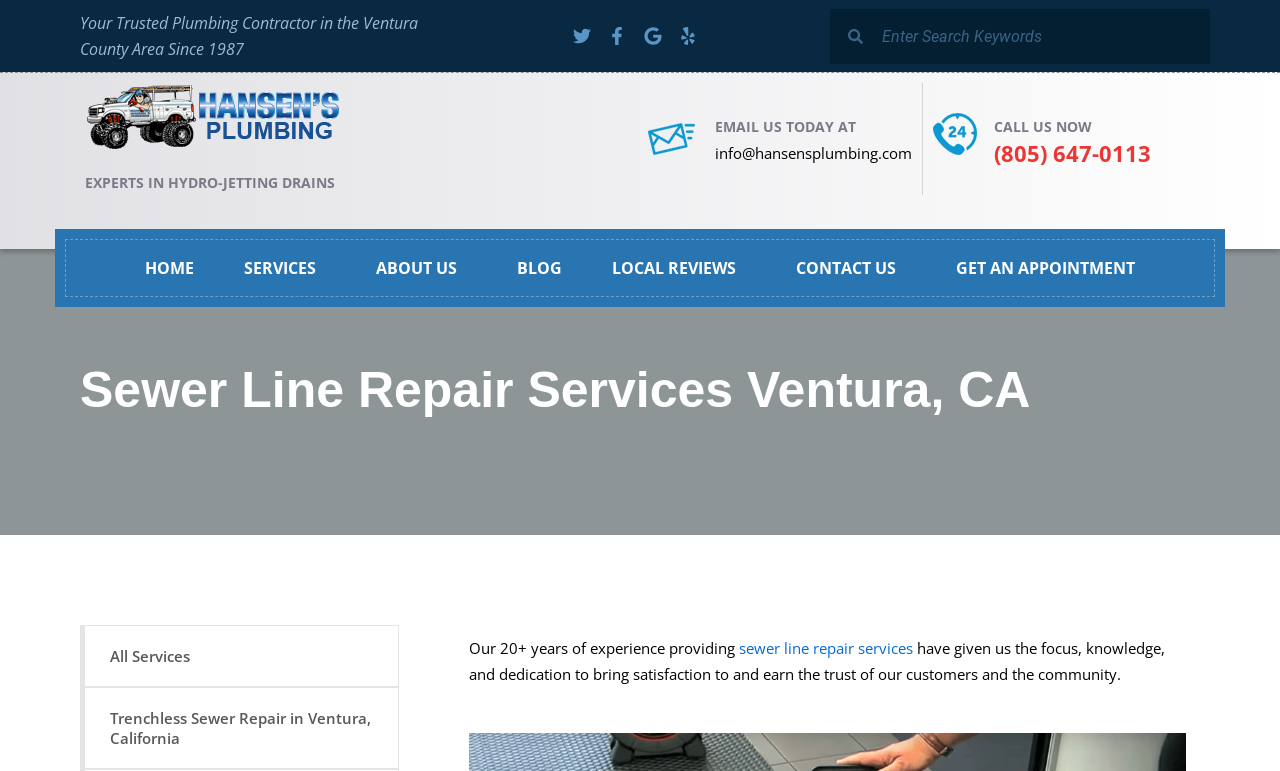Detail the features and information presented on the webpage.

The webpage is about sewer line repair services in Ventura, California. At the top, there is a logo of Hansen's Plumbing Ventura, accompanied by a tagline "Your Trusted Plumbing Contractor in the Ventura County Area Since 1987". Below the logo, there are four social media links. 

On the top-right corner, there is a search bar with a "Search" button. 

The main content of the webpage is divided into sections. The first section has a heading "Sewer Line Repair Services Ventura, CA" and a brief introduction to the services provided by Hansen's Plumbing Ventura. 

Below the introduction, there are three sections with icons and links to different services: "EXPERTS IN HYDRO-JETTING DRAINS", "Residential Plumbing", and another "Residential Plumbing" section. Each section has a brief description and a call-to-action link.

On the right side of the webpage, there is a sidebar with links to different pages, including "HOME", "SERVICES", "ABOUT US", "BLOG", "LOCAL REVIEWS", "CONTACT US", and "GET AN APPOINTMENT". 

At the bottom of the webpage, there are three links: "All Services", "Trenchless Sewer Repair in Ventura, California", and "sewer line repair services".